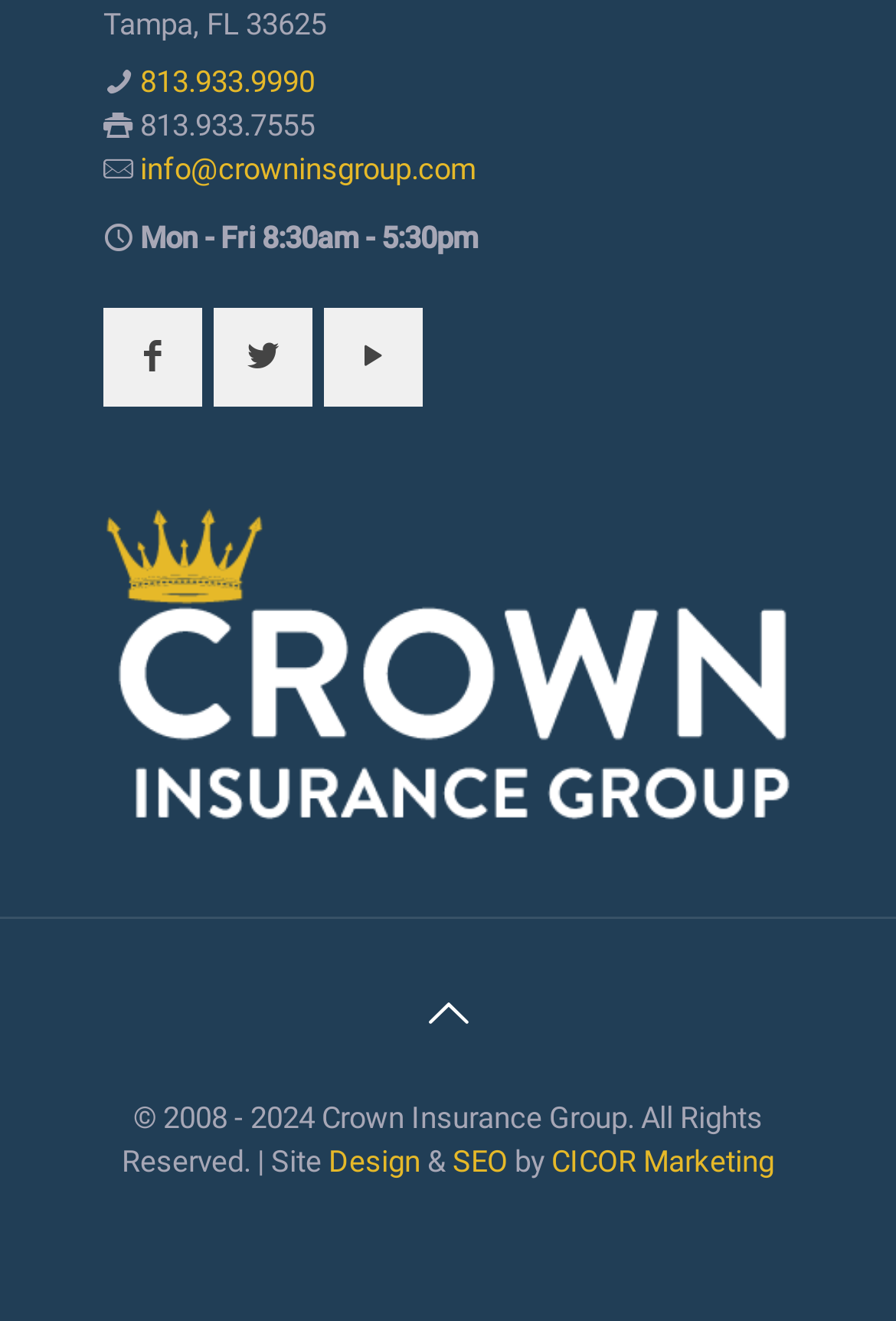Please identify the bounding box coordinates of the element that needs to be clicked to execute the following command: "Click the social media button". Provide the bounding box using four float numbers between 0 and 1, formatted as [left, top, right, bottom].

[0.115, 0.234, 0.226, 0.308]